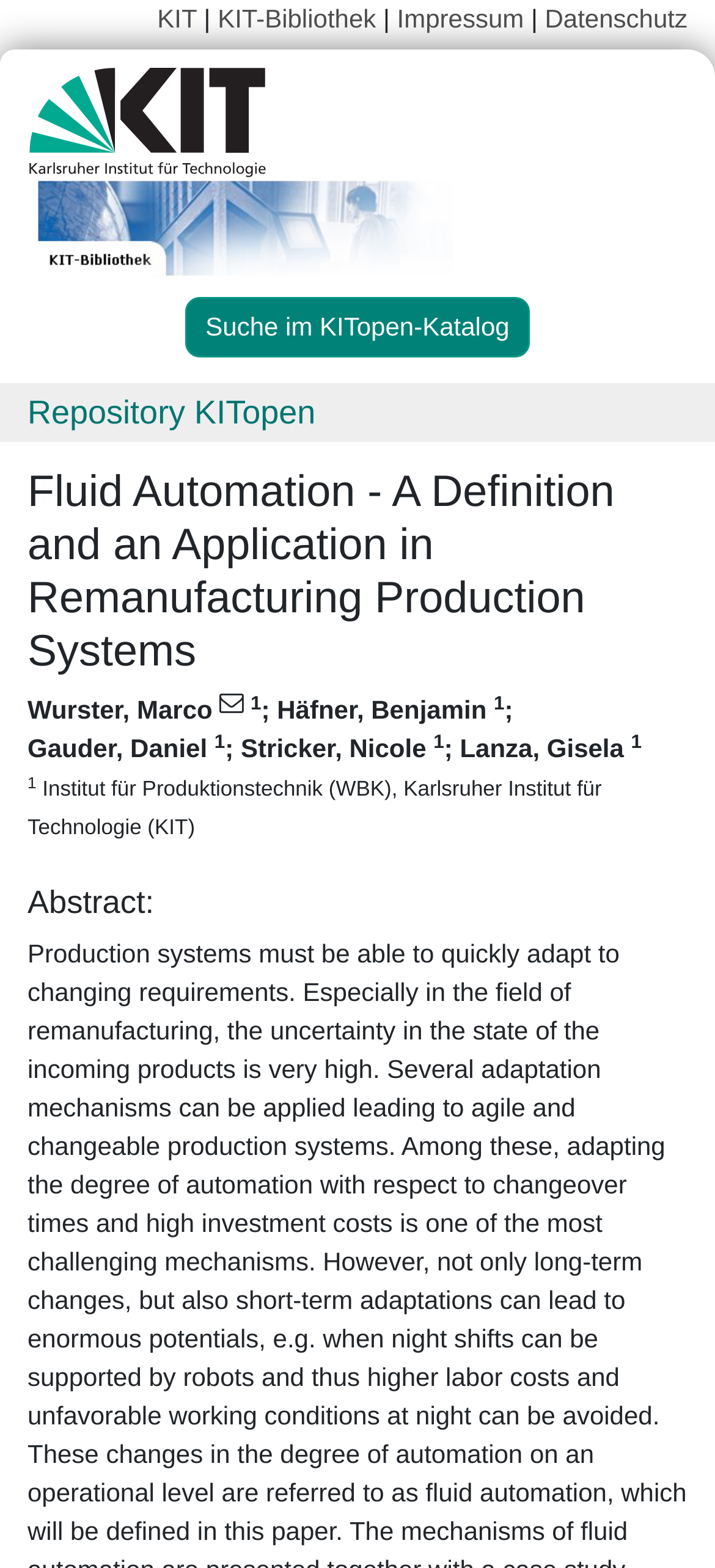Please identify the bounding box coordinates of where to click in order to follow the instruction: "go to KIT-Bibliothek".

[0.304, 0.002, 0.536, 0.021]